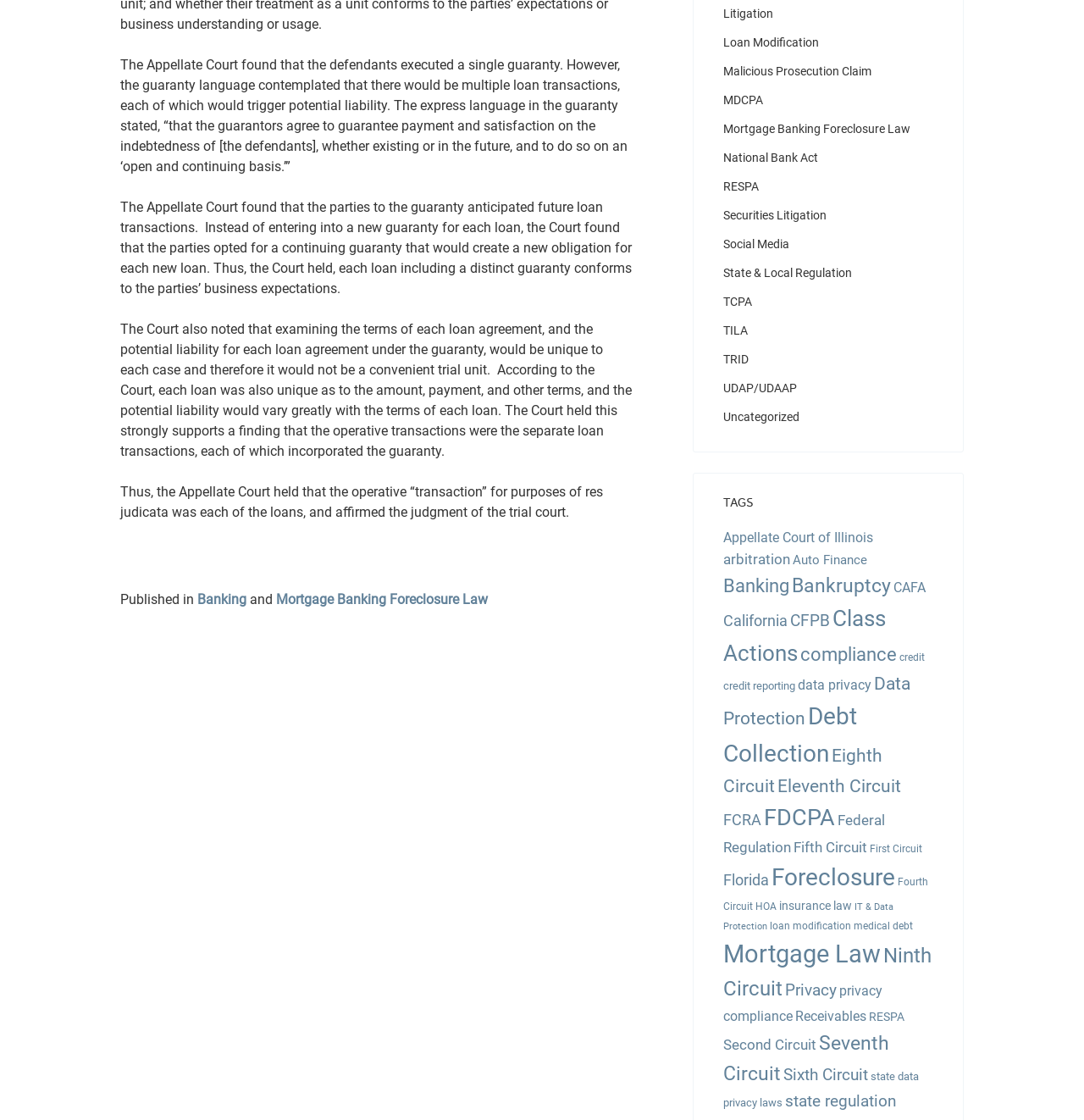Using the element description Social Media, predict the bounding box coordinates for the UI element. Provide the coordinates in (top-left x, top-left y, bottom-right x, bottom-right y) format with values ranging from 0 to 1.

[0.667, 0.211, 0.728, 0.224]